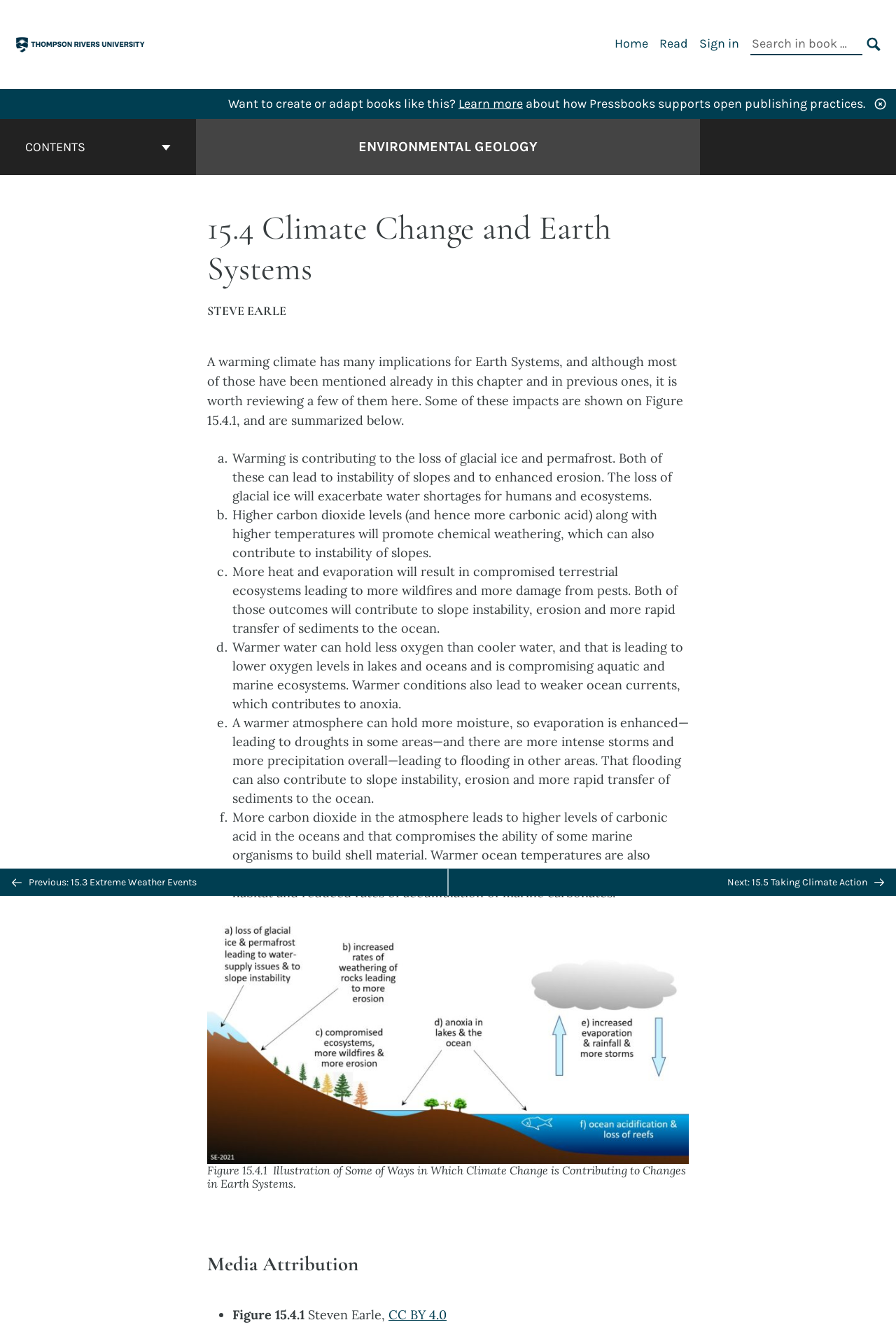Provide the bounding box coordinates of the HTML element this sentence describes: "Home".

[0.686, 0.027, 0.723, 0.038]